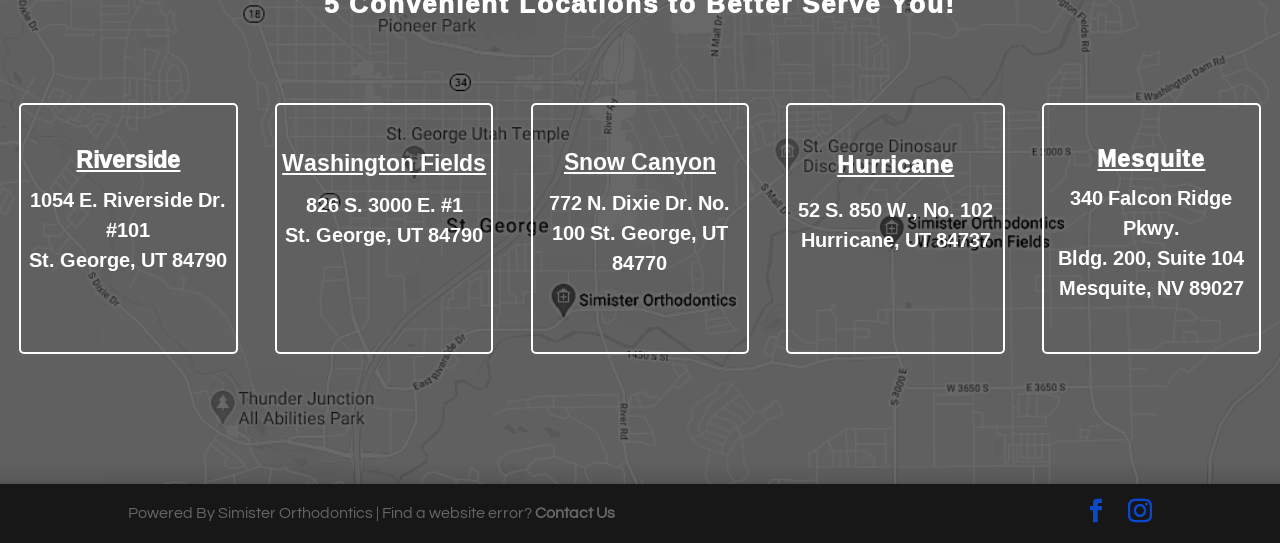What is the city of the Mesquite location? Examine the screenshot and reply using just one word or a brief phrase.

Mesquite